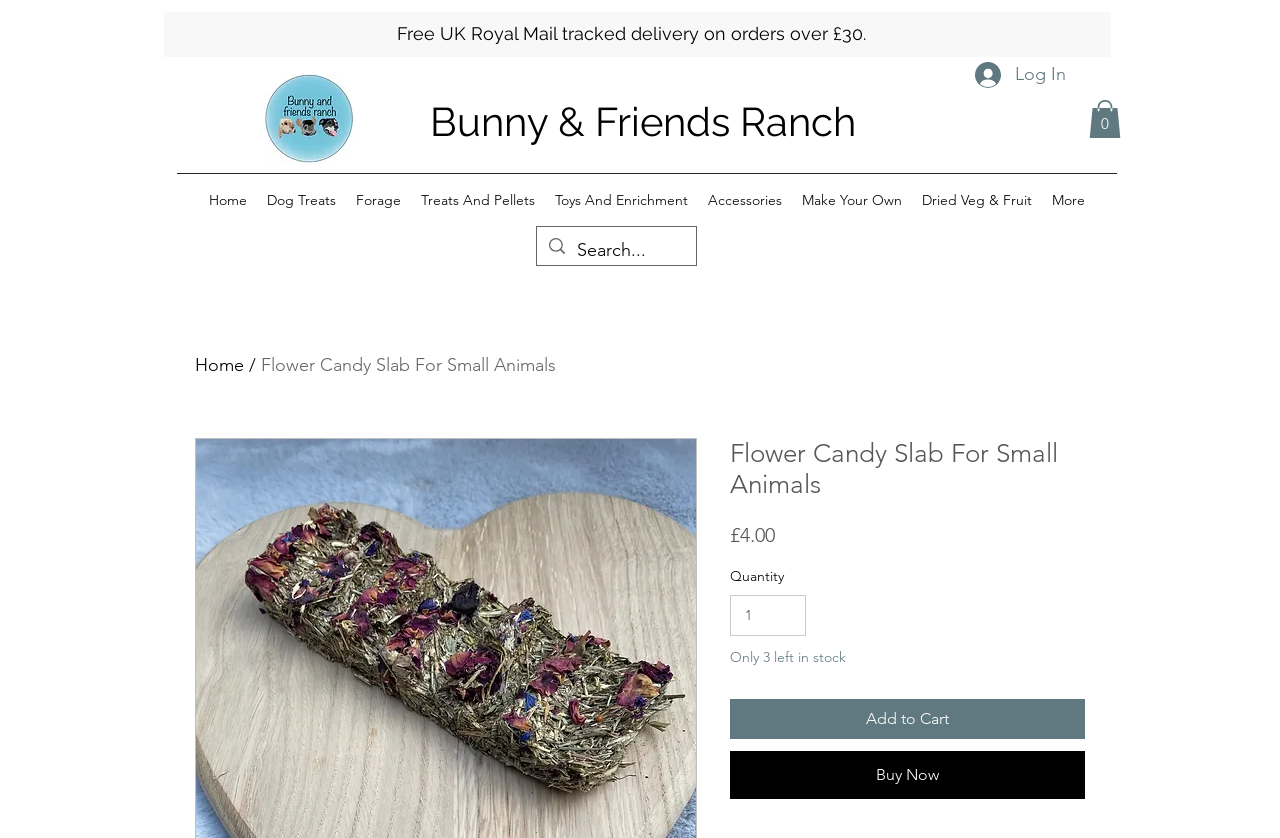Answer the following query concisely with a single word or phrase:
What is the logo of the website?

Bunny and Friends Ranch